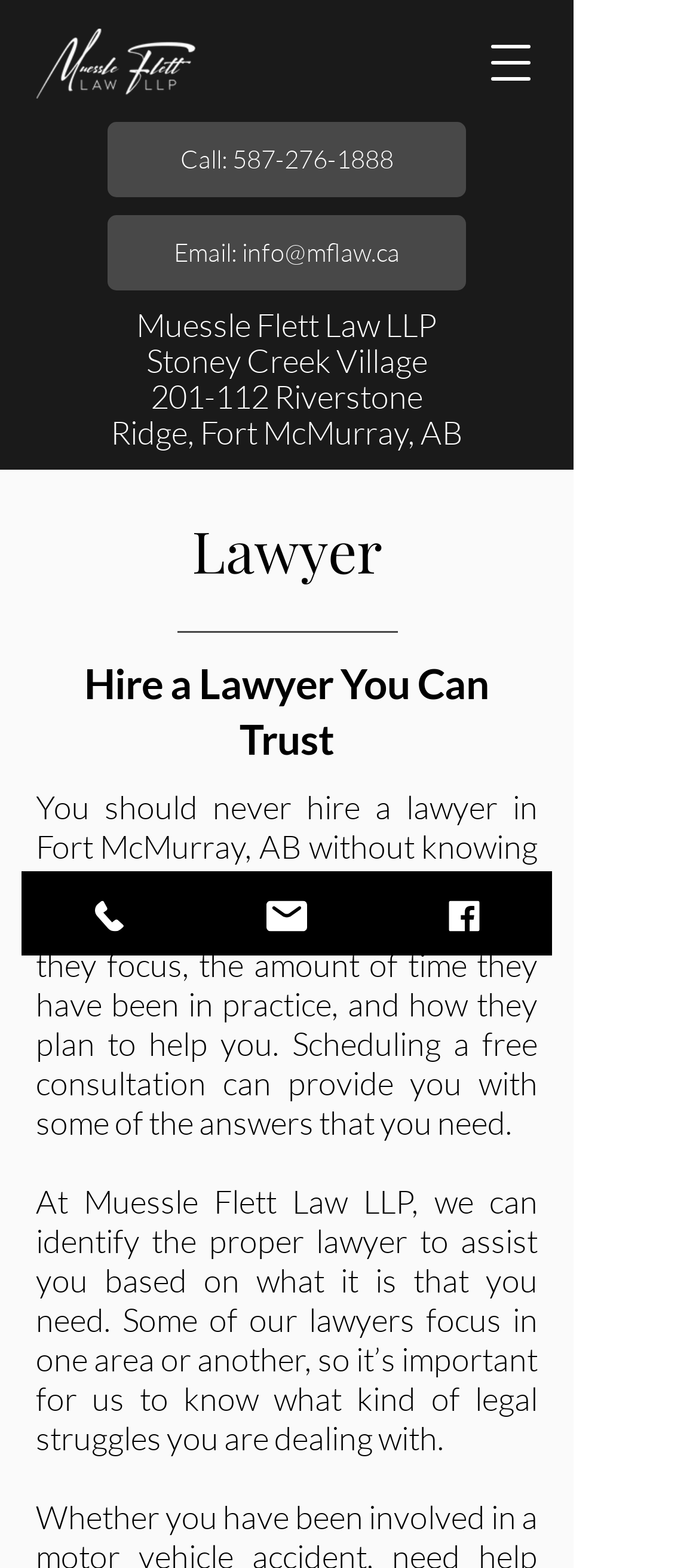Give the bounding box coordinates for the element described as: "Call: 587-276-1888".

[0.154, 0.078, 0.667, 0.126]